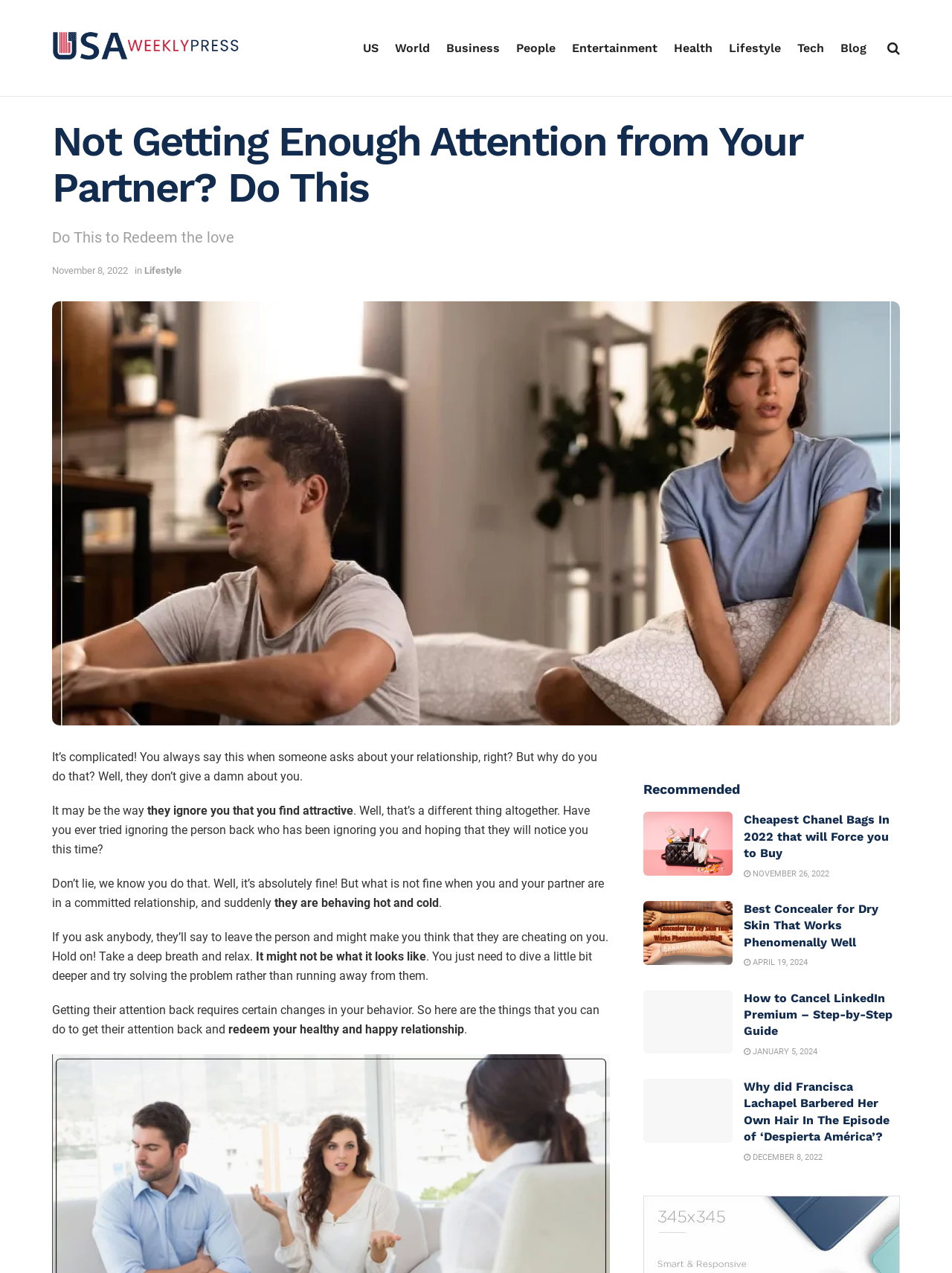Please provide a brief answer to the question using only one word or phrase: 
What is the topic of the article?

Relationship